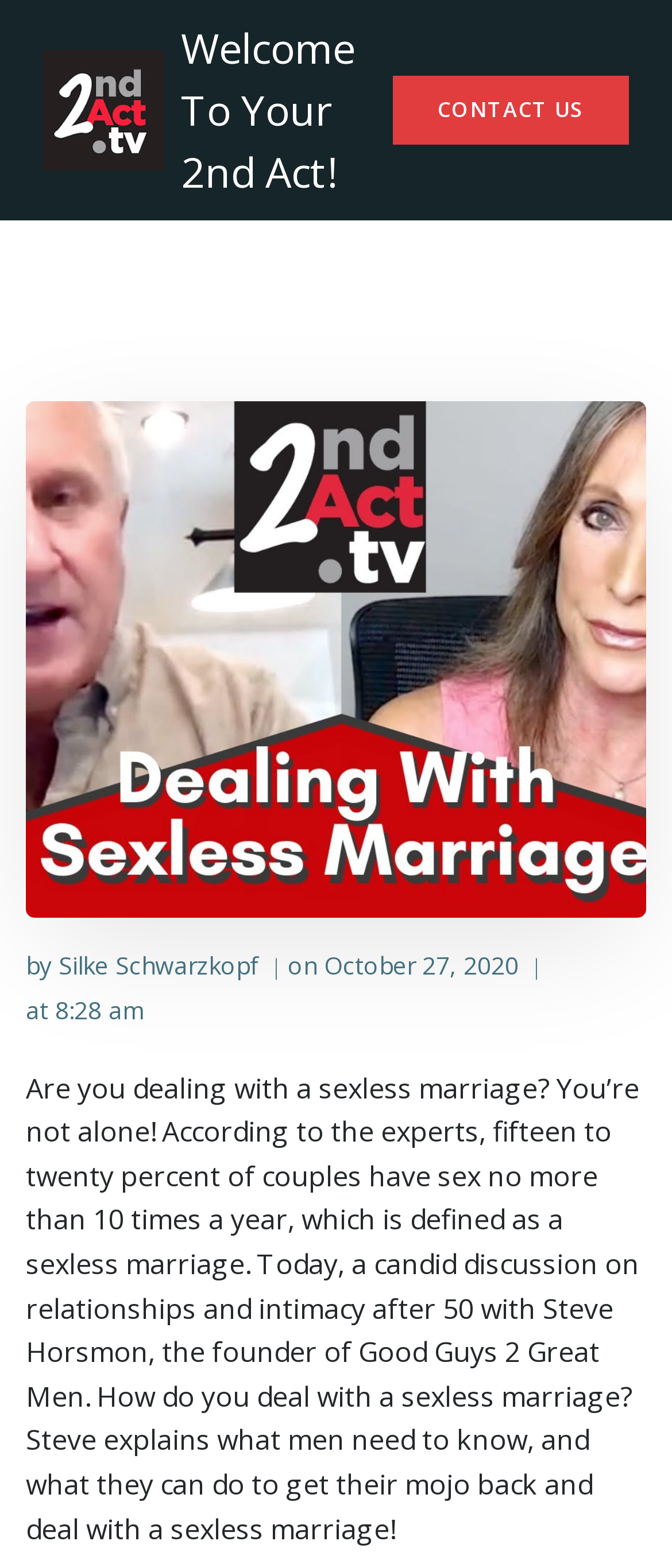Using the information from the screenshot, answer the following question thoroughly:
What percentage of couples have sex no more than 10 times a year?

I found the percentage by reading the introductory text, which mentions that according to experts, 15 to 20 percent of couples have sex no more than 10 times a year, which is defined as a sexless marriage.